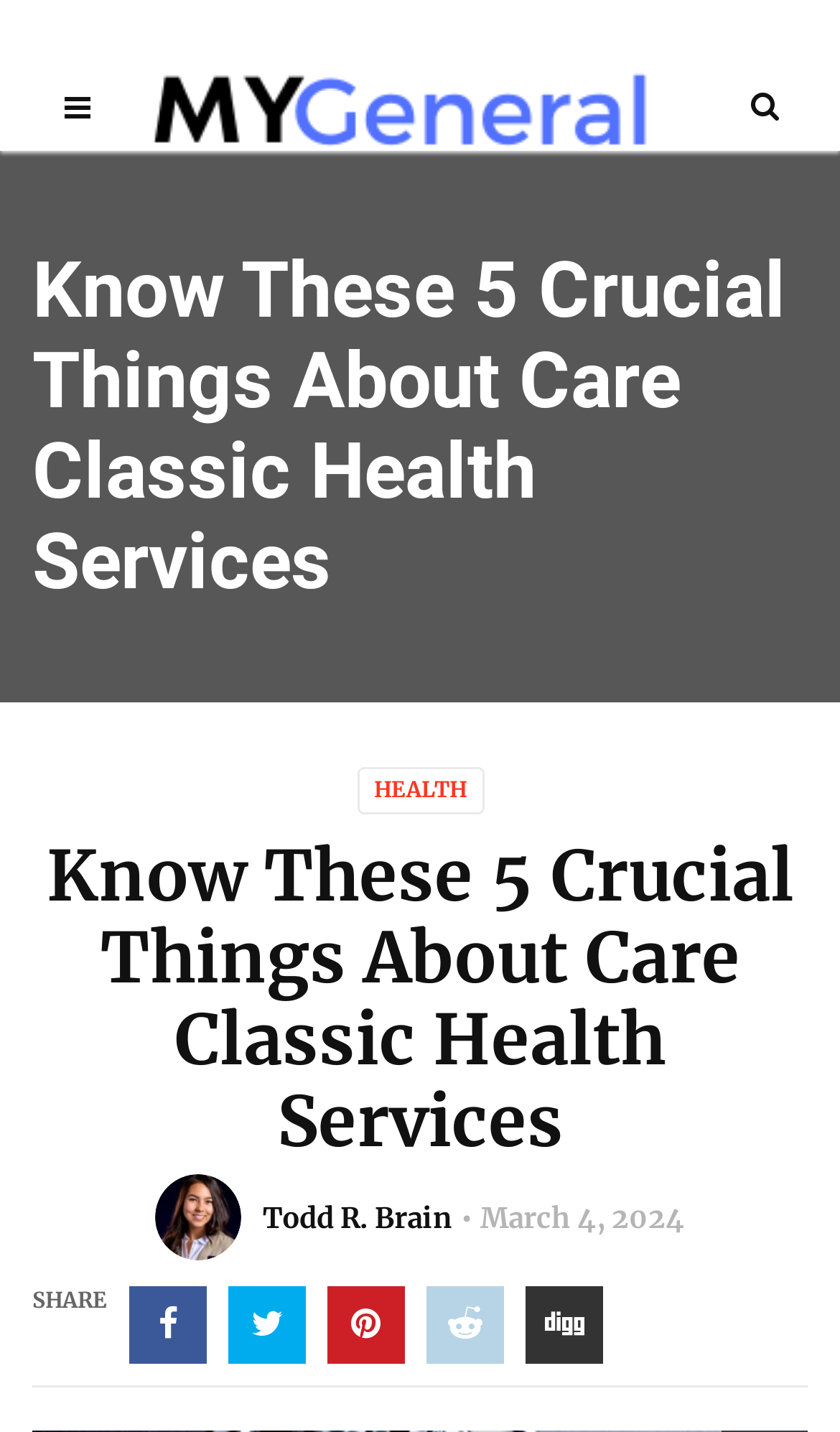How many headings are there on the webpage?
Look at the webpage screenshot and answer the question with a detailed explanation.

I counted the number of heading elements on the webpage, which are located at the top and middle of the webpage. There are 3 of them.